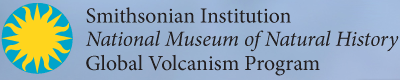Provide a rich and detailed narrative of the image.

The image displays the logo and title for the Global Volcanism Program, an initiative of the Smithsonian Institution, specifically the National Museum of Natural History. The logo features a stylized sunburst in vibrant yellow and blue hues, symbolizing the institution's commitment to research and education about volcanic activity and geology. Beneath the logo, the text clearly identifies the program's affiliation, emphasizing its role in documenting and analyzing global volcanic phenomena. This visual element serves as a key identifier for the program, reflecting its scientific authority and dedication to public awareness of volcanic activities.